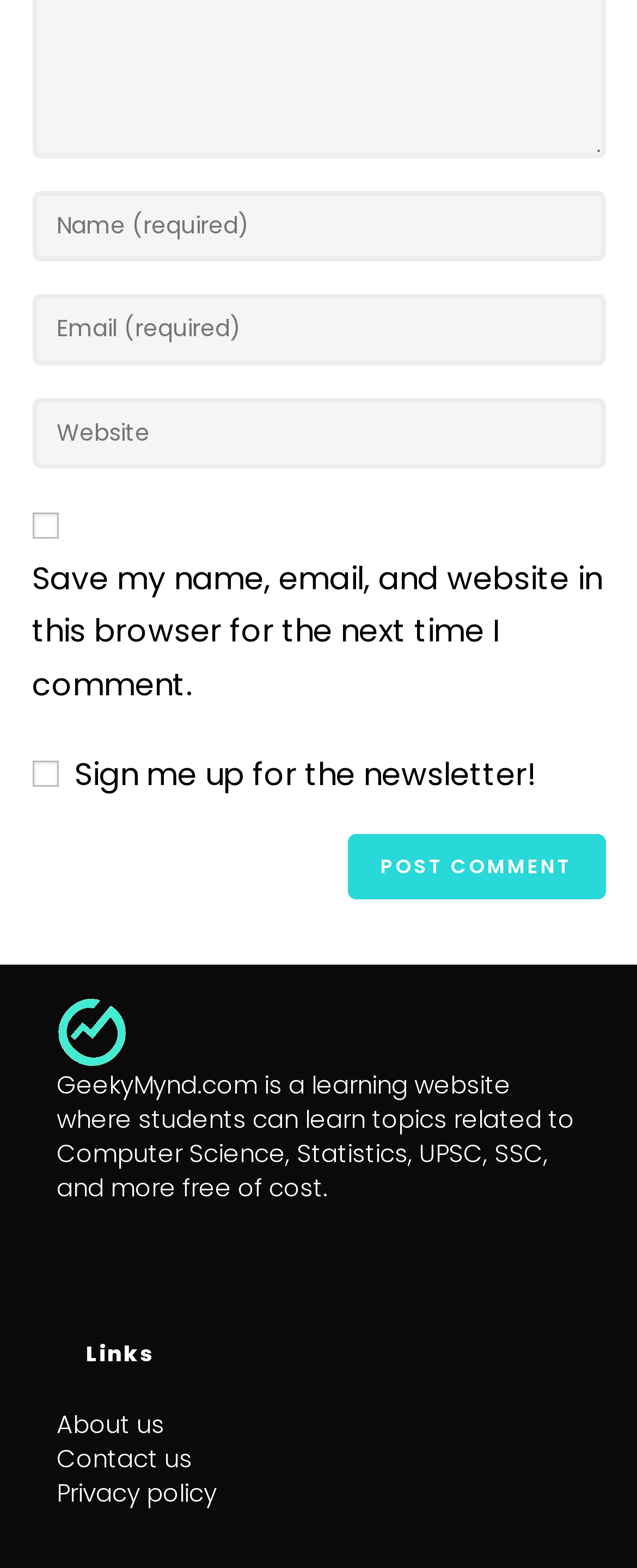Please mark the bounding box coordinates of the area that should be clicked to carry out the instruction: "Enter your name to comment".

[0.05, 0.122, 0.95, 0.167]